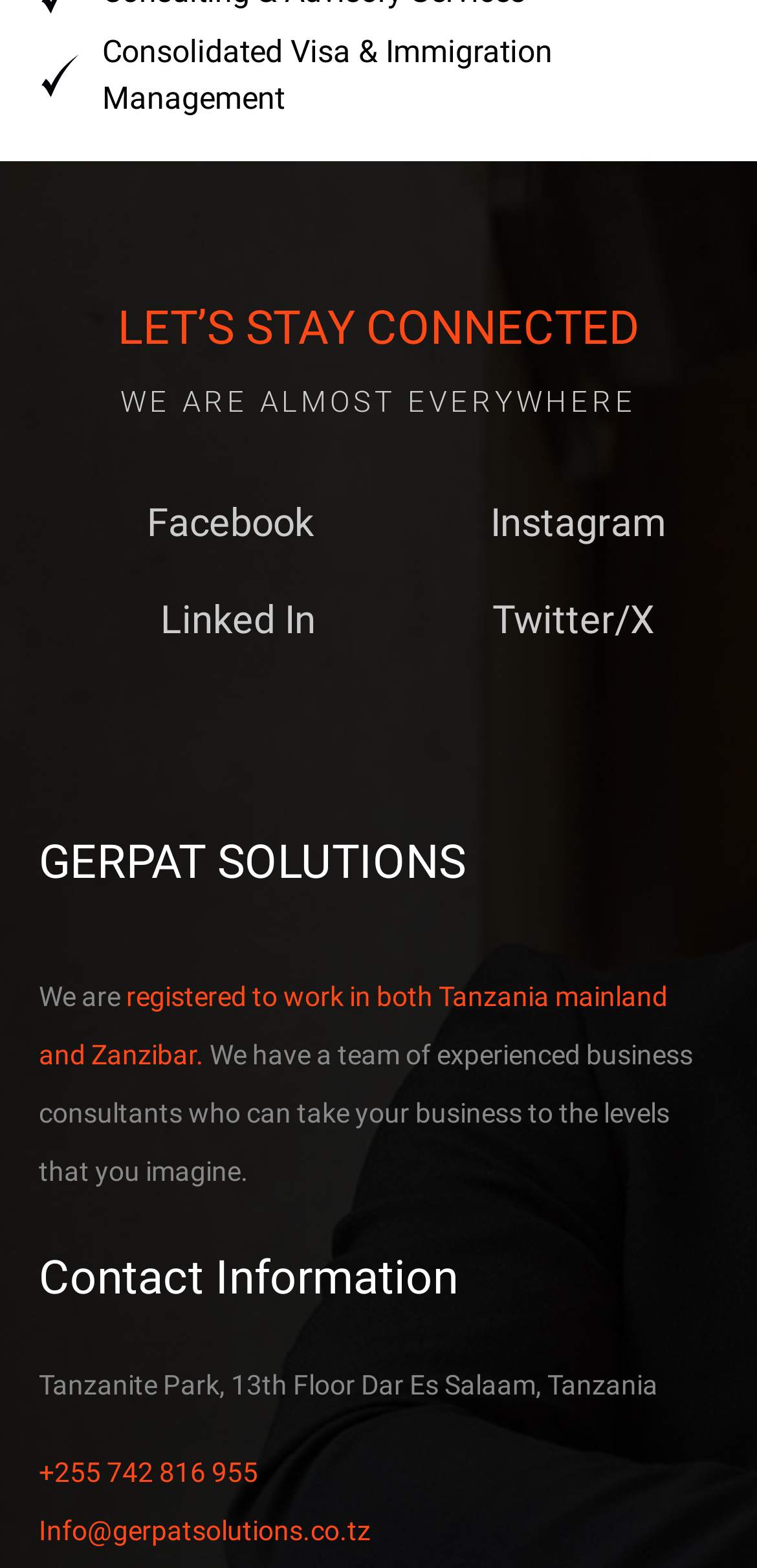Provide the bounding box coordinates of the HTML element described by the text: "Facebook". The coordinates should be in the format [left, top, right, bottom] with values between 0 and 1.

[0.04, 0.302, 0.494, 0.364]